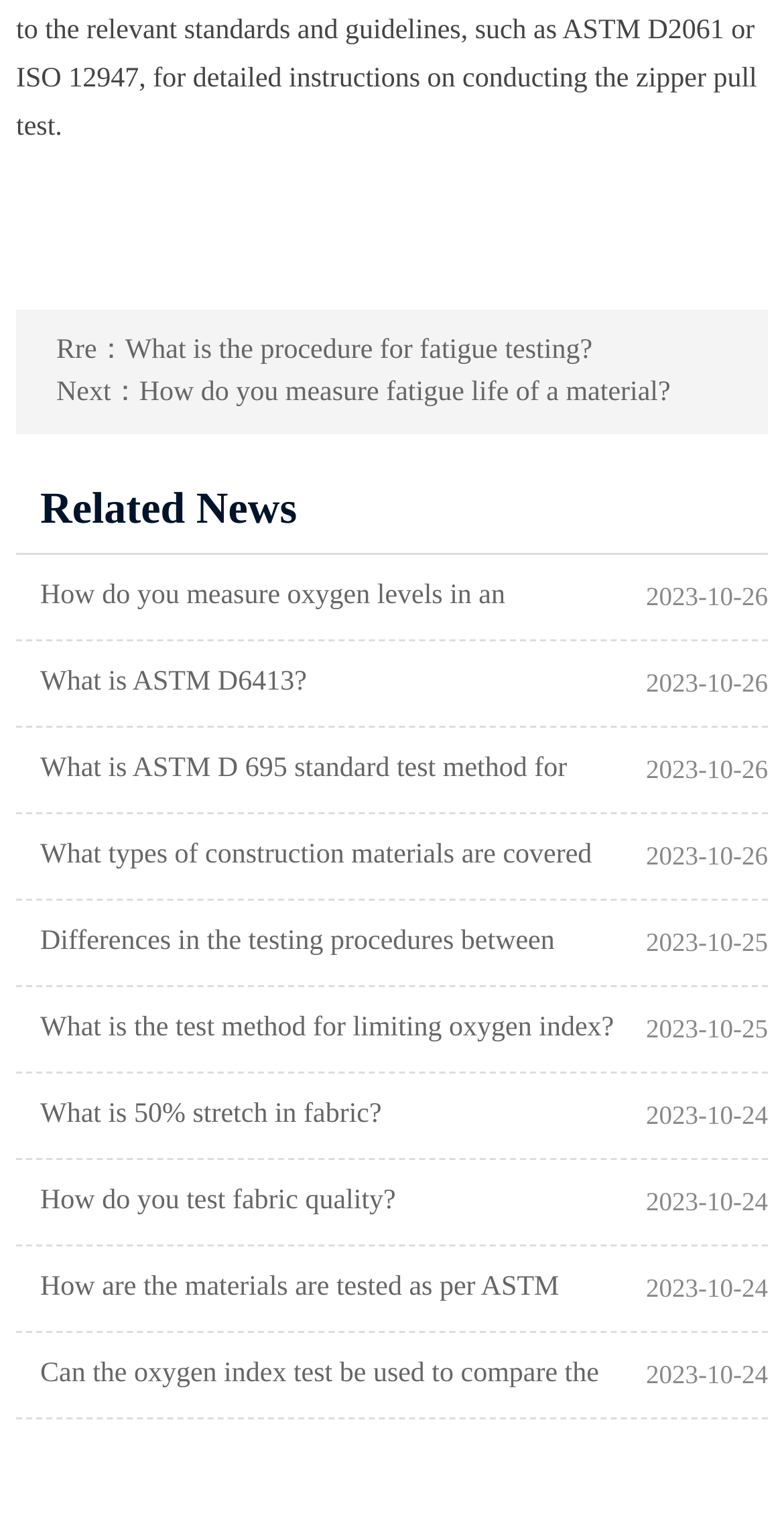Please determine the bounding box coordinates for the element that should be clicked to follow these instructions: "Explore the differences in testing procedures between ASTM D2863 and ASTM D2863 17".

[0.021, 0.602, 0.707, 0.676]